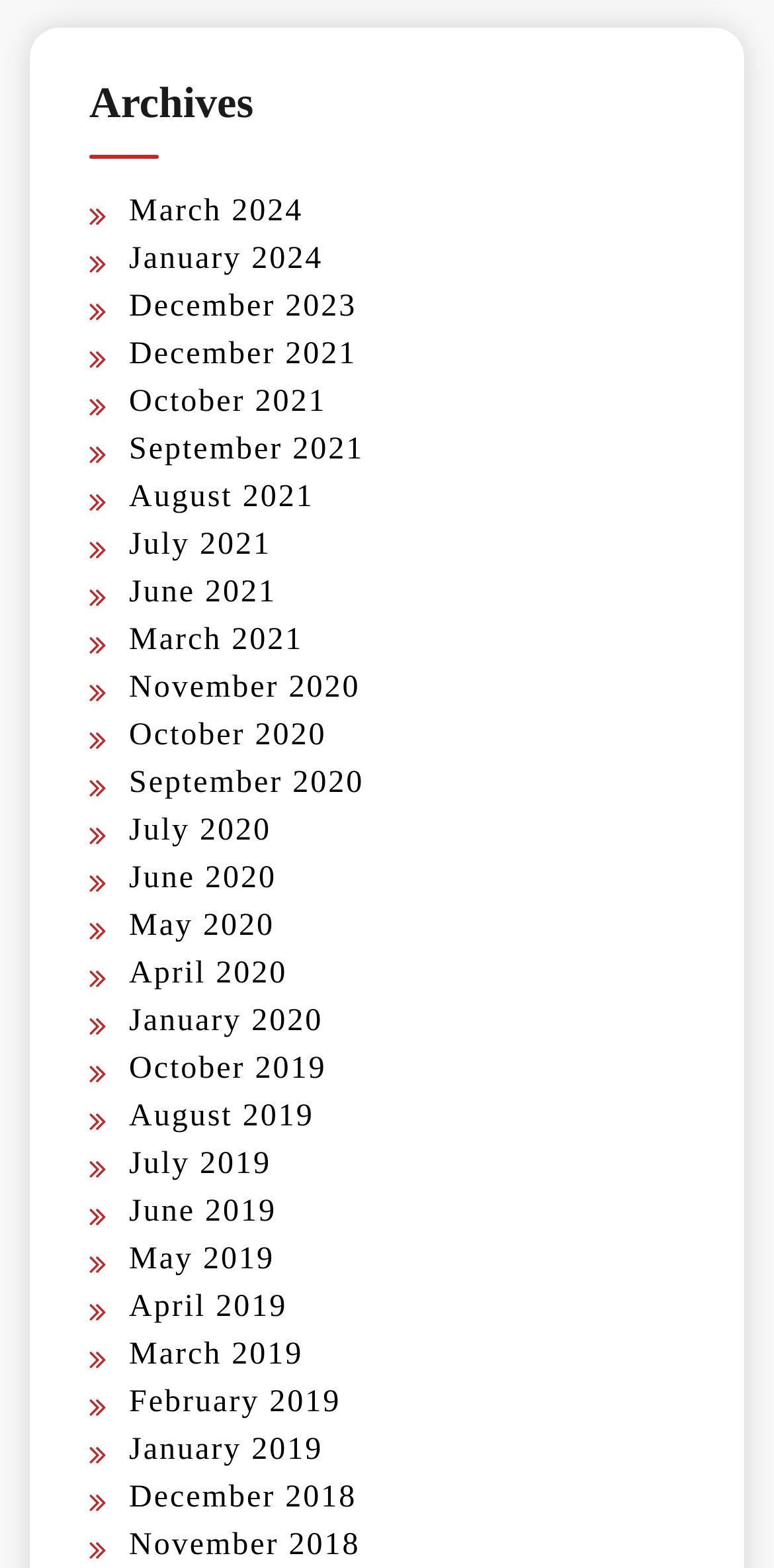Are there archives for consecutive months in 2021?
Please answer the question with a detailed response using the information from the screenshot.

The webpage has a list of archive months, and there are links for January 2021, February 2021 (not shown), March 2021, April 2021, May 2021, June 2021, July 2021, August 2021, September 2021, October 2021, and December 2021, which indicates that there are archives for consecutive months in 2021.